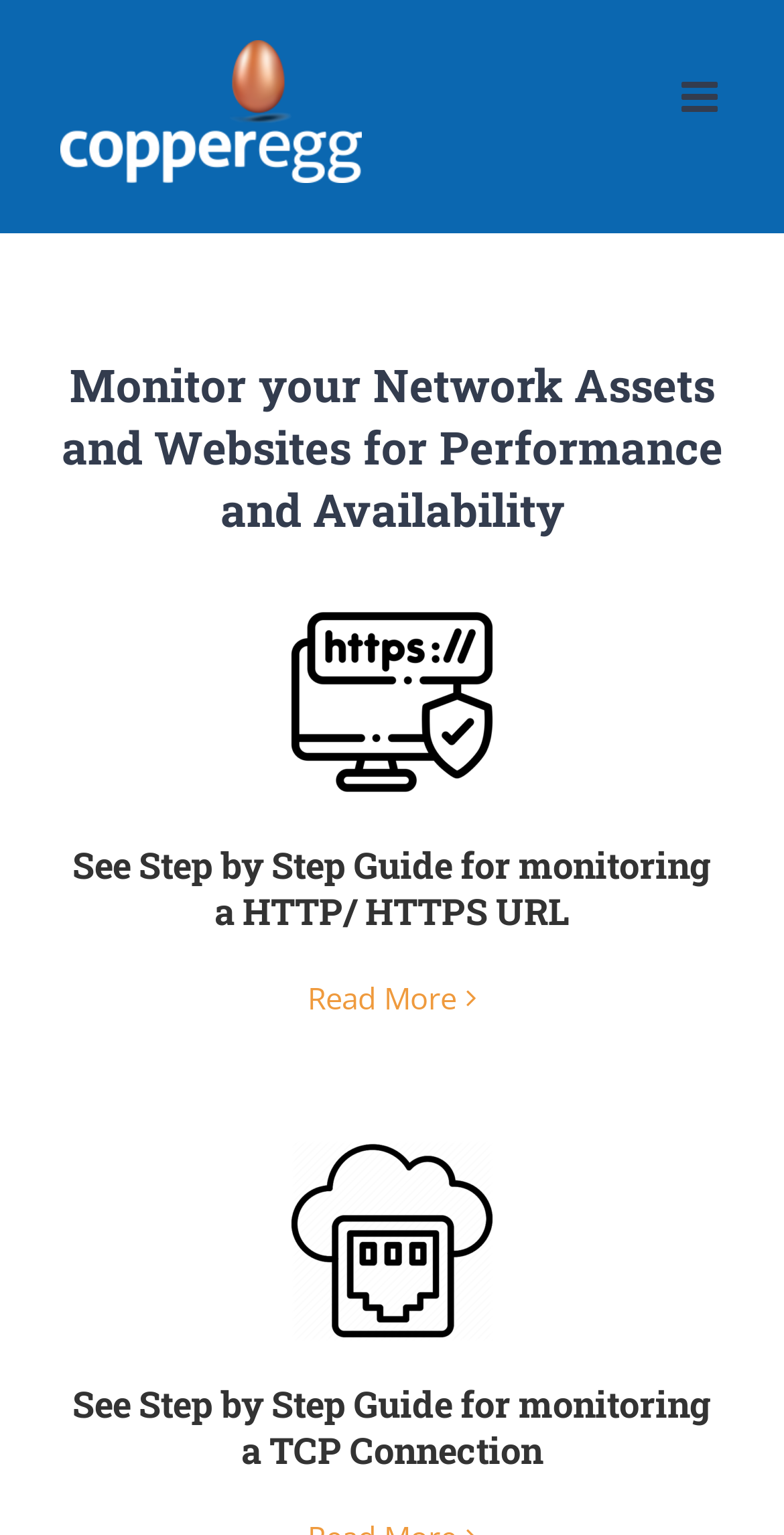Please specify the bounding box coordinates in the format (top-left x, top-left y, bottom-right x, bottom-right y), with values ranging from 0 to 1. Identify the bounding box for the UI component described as follows: Read More

[0.392, 0.629, 0.582, 0.67]